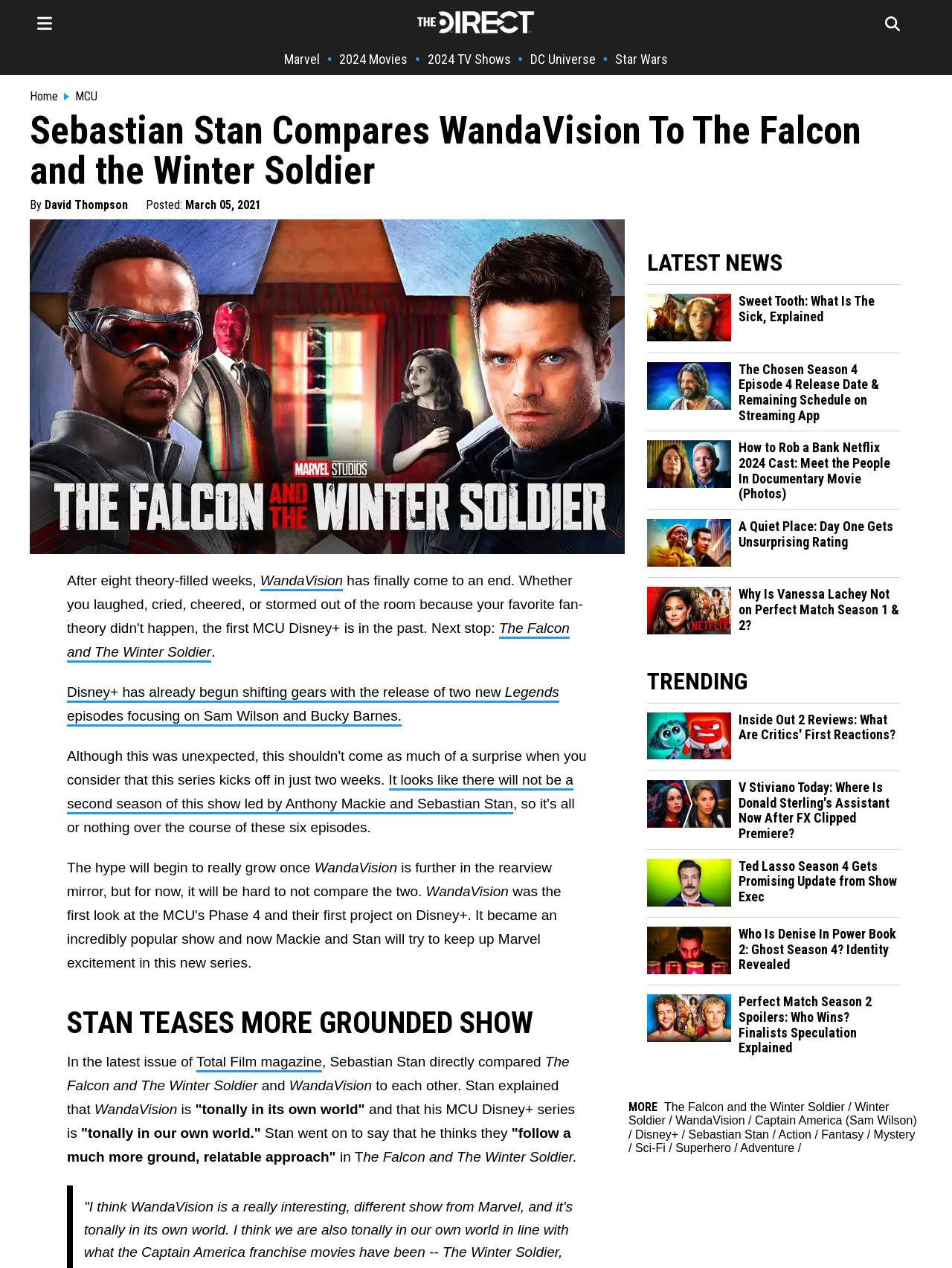Find the bounding box coordinates of the area to click in order to follow the instruction: "Check out the latest news".

[0.68, 0.197, 0.945, 0.218]